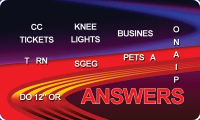Answer the question in a single word or phrase:
What is the theme of the image?

Inquiry or problem-solving